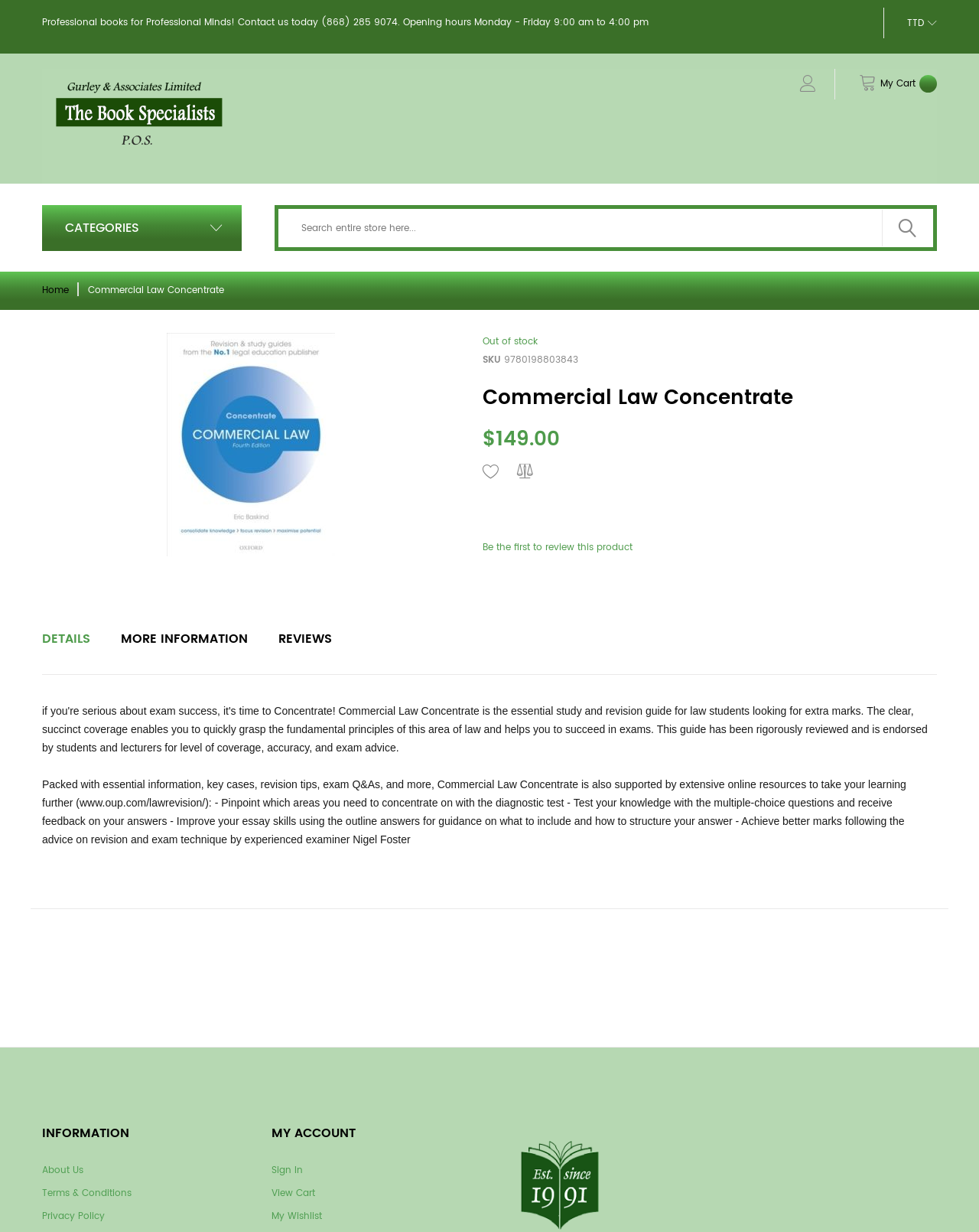What is the ISBN number of the book?
Please give a detailed and elaborate explanation in response to the question.

I found the ISBN number by looking at the section that describes the book, where it says 'SKU' followed by the ISBN number '9780198803843'.